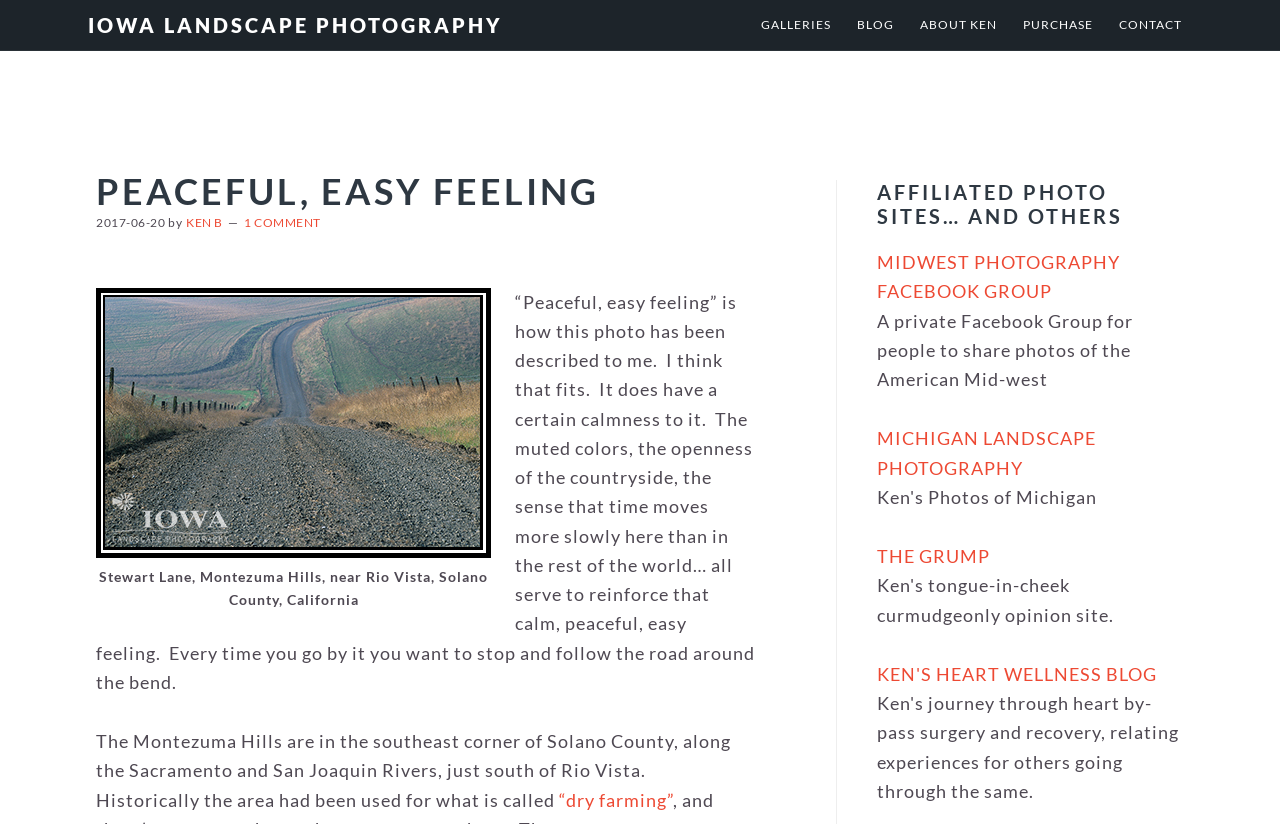Find the bounding box coordinates of the area to click in order to follow the instruction: "Click on the 'GALLERIES' link".

[0.587, 0.0, 0.657, 0.061]